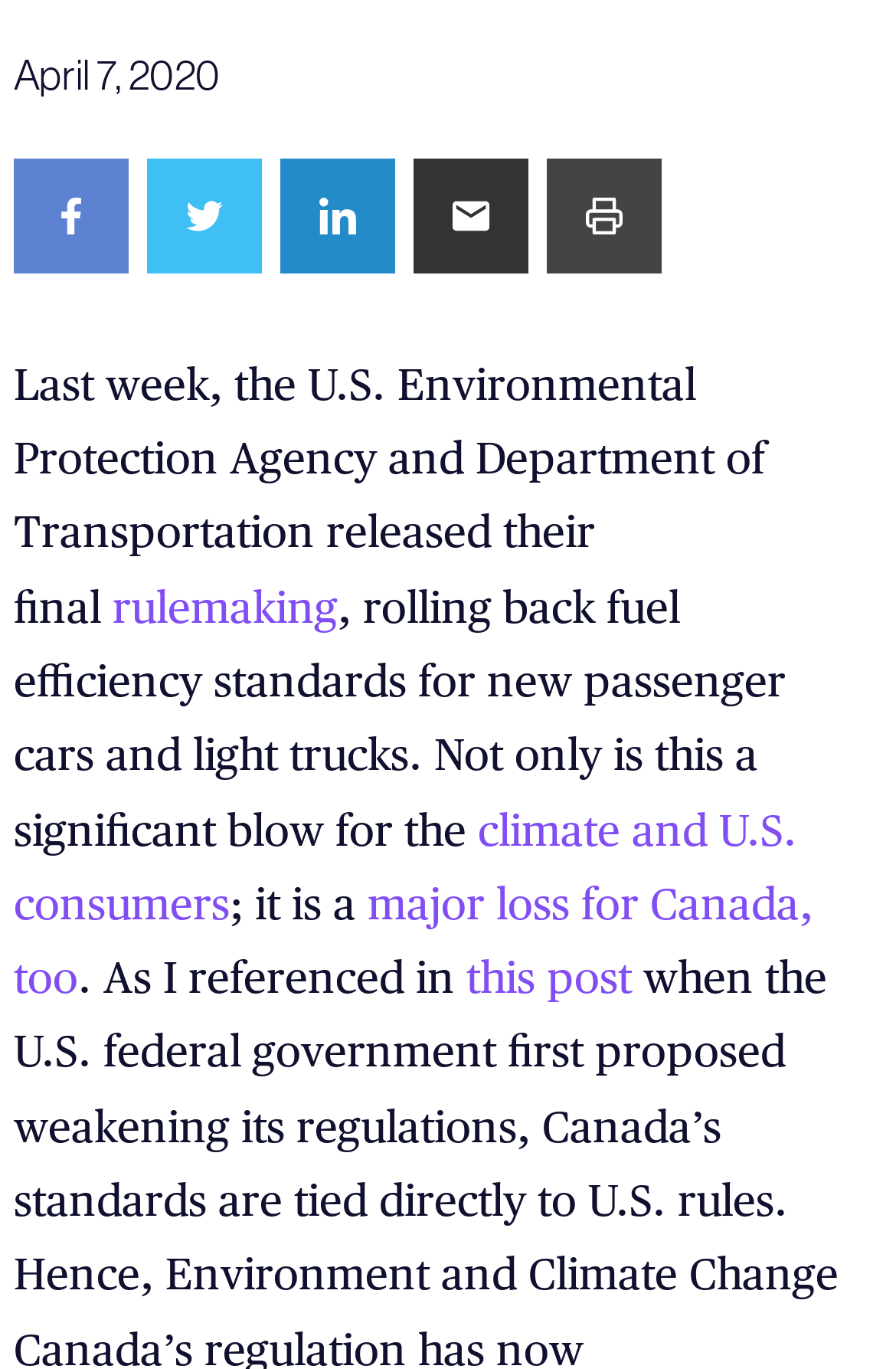Refer to the image and provide an in-depth answer to the question: 
What can be done with the article?

The webpage provides options to share the article via email or print it, indicating that the user can share the content with others or print it for offline reading.